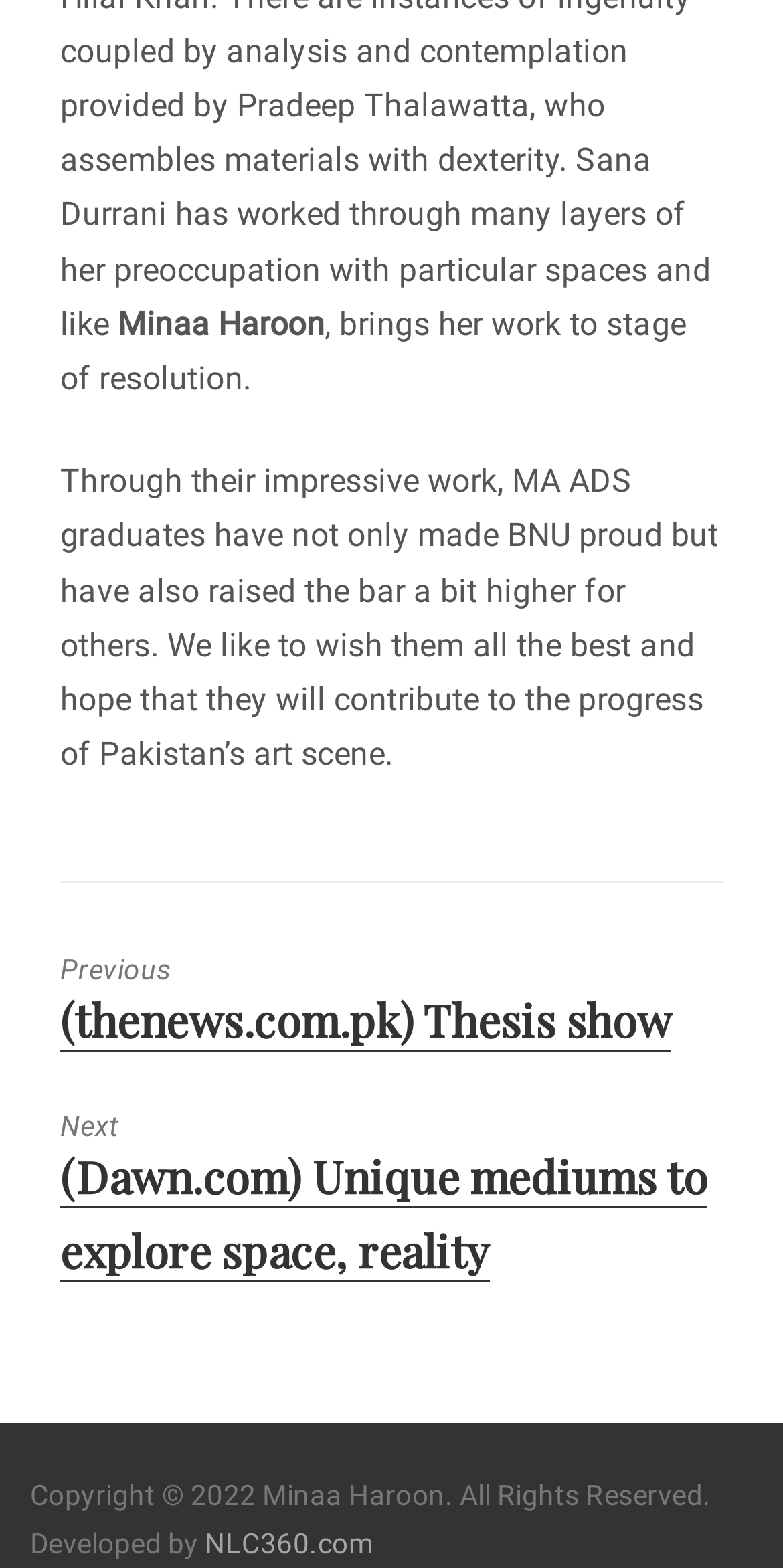Who is the author of the article?
Provide an in-depth and detailed explanation in response to the question.

The author of the article is mentioned in the first StaticText element, which reads 'Minaa Haroon'. This suggests that Minaa Haroon is the author of the article.